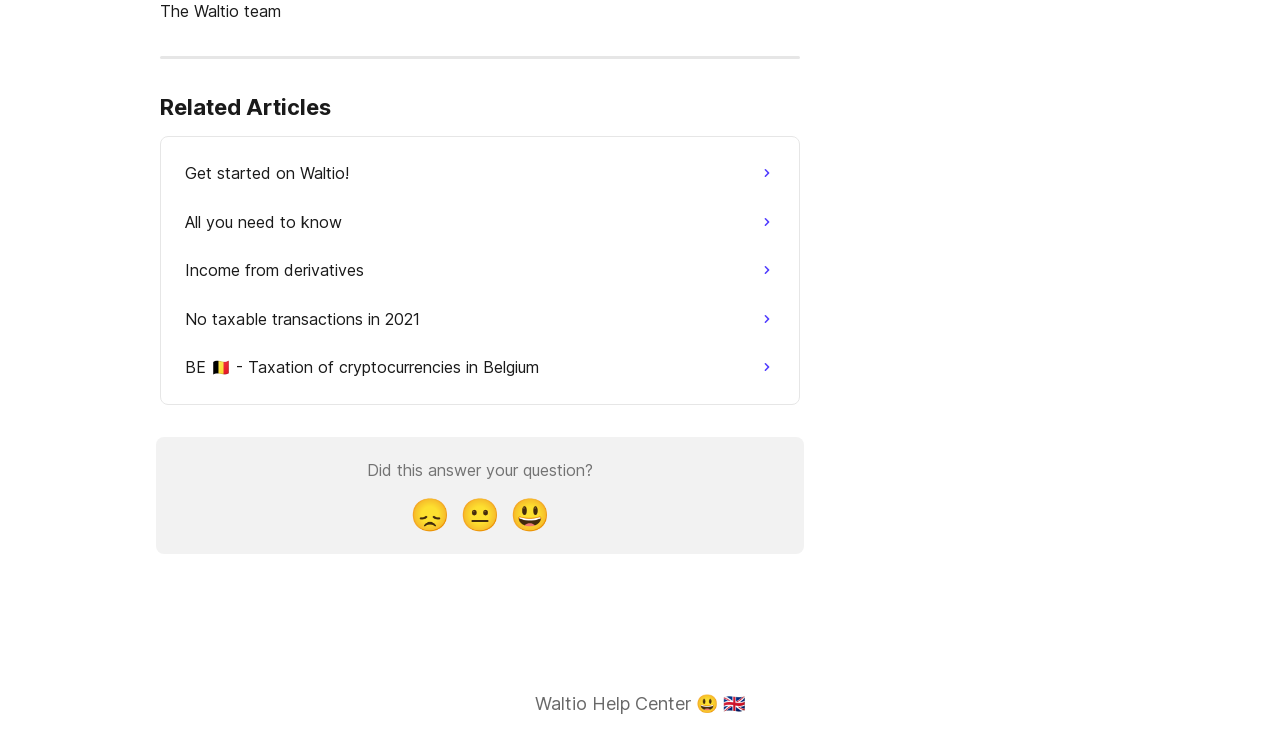Determine the bounding box for the HTML element described here: "PyWeek23 challenge". The coordinates should be given as [left, top, right, bottom] with each number being a float between 0 and 1.

None